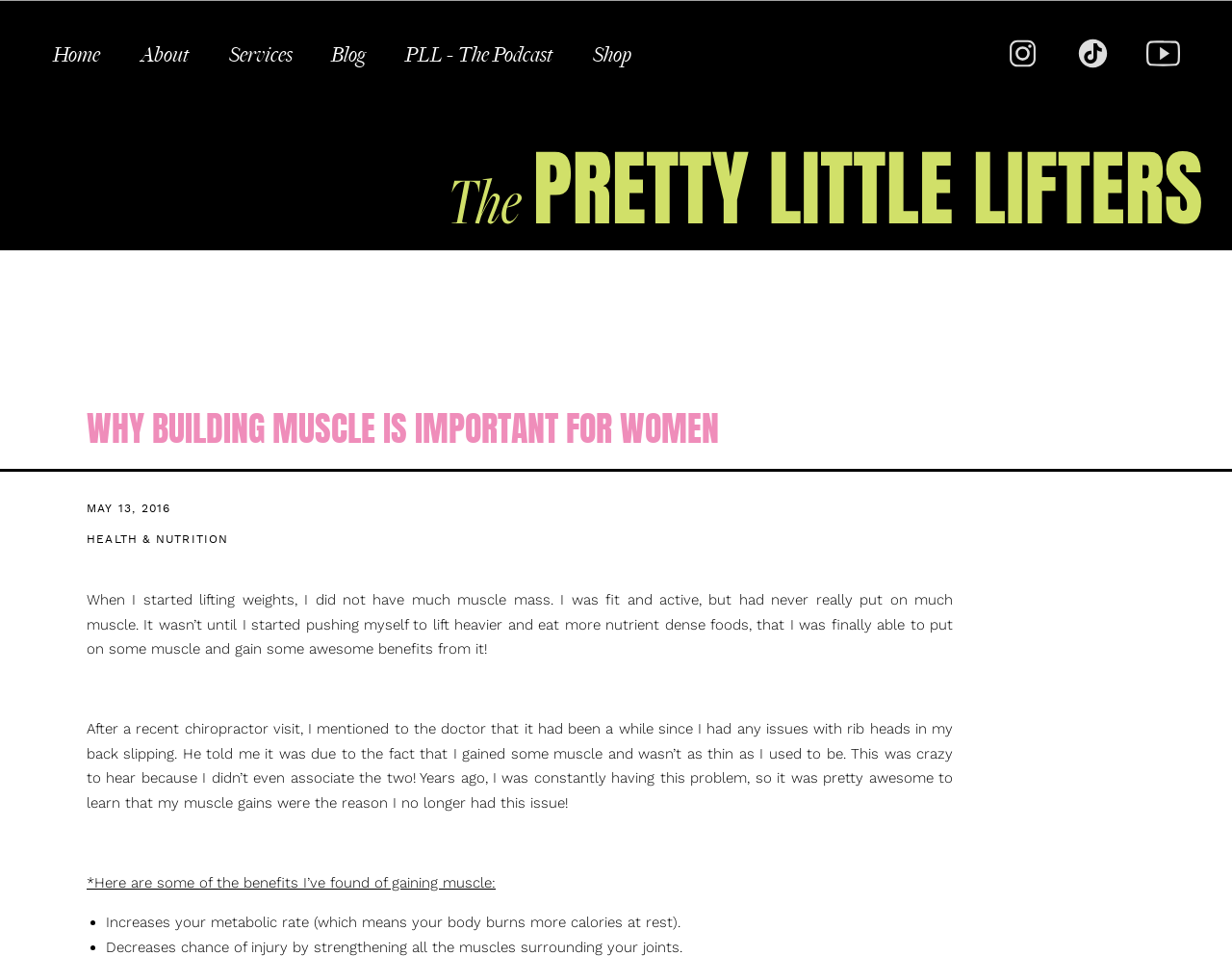Locate the bounding box coordinates of the element you need to click to accomplish the task described by this instruction: "Go to the 'About' page".

[0.114, 0.041, 0.153, 0.072]